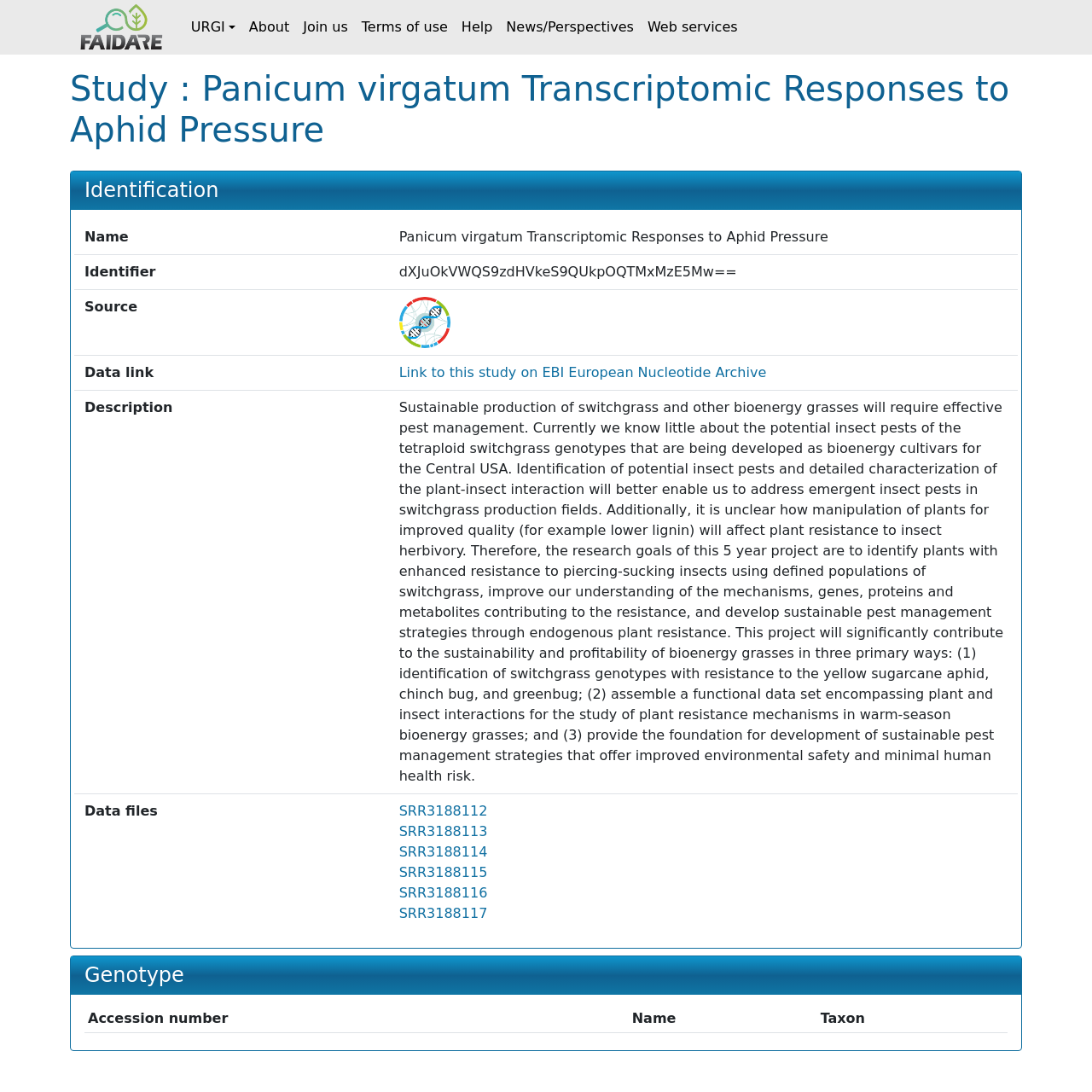Please locate the bounding box coordinates of the region I need to click to follow this instruction: "View the study description".

[0.365, 0.365, 0.919, 0.718]